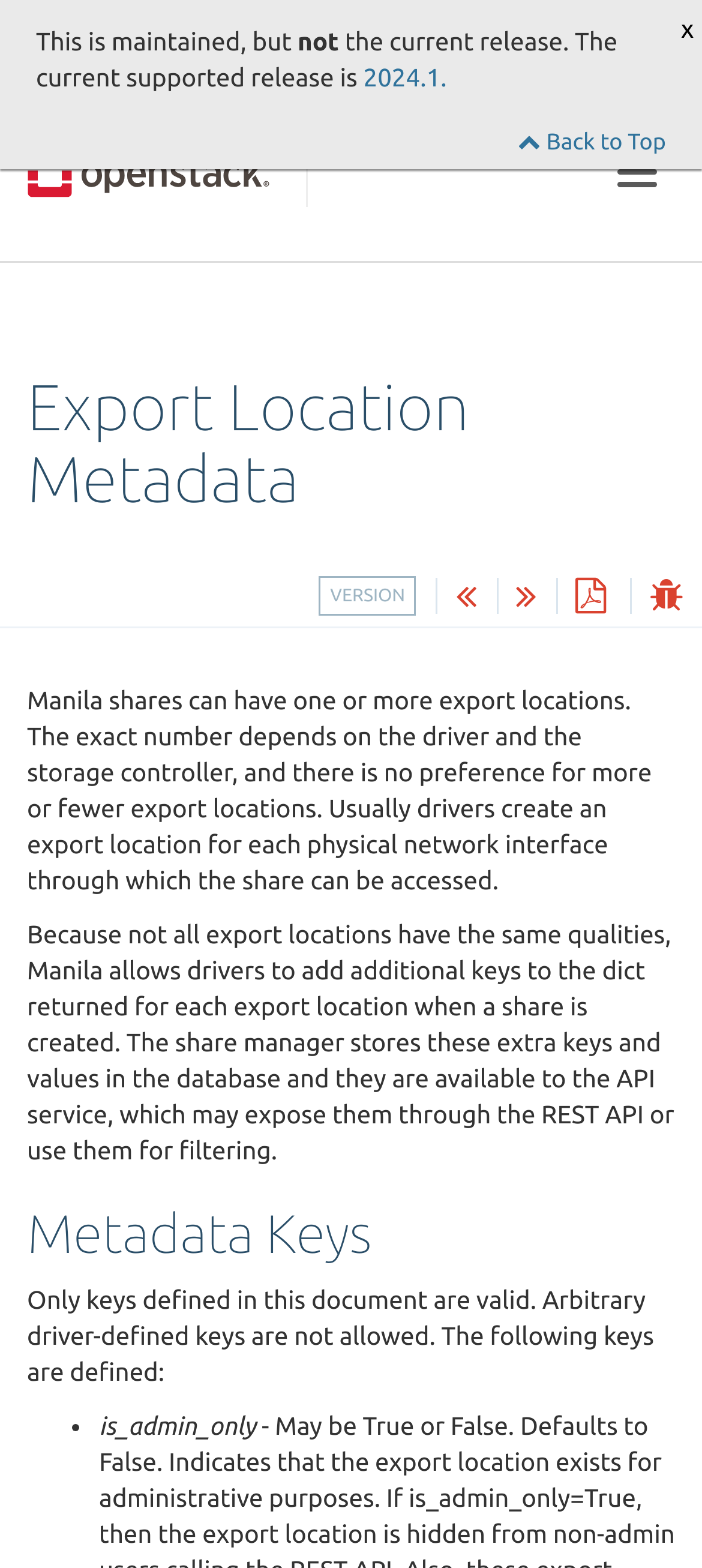What is the purpose of the 'is_admin_only' key?
Deliver a detailed and extensive answer to the question.

The webpage lists 'is_admin_only' as one of the defined keys for export locations, but it does not provide further information on its purpose or what it is used for.